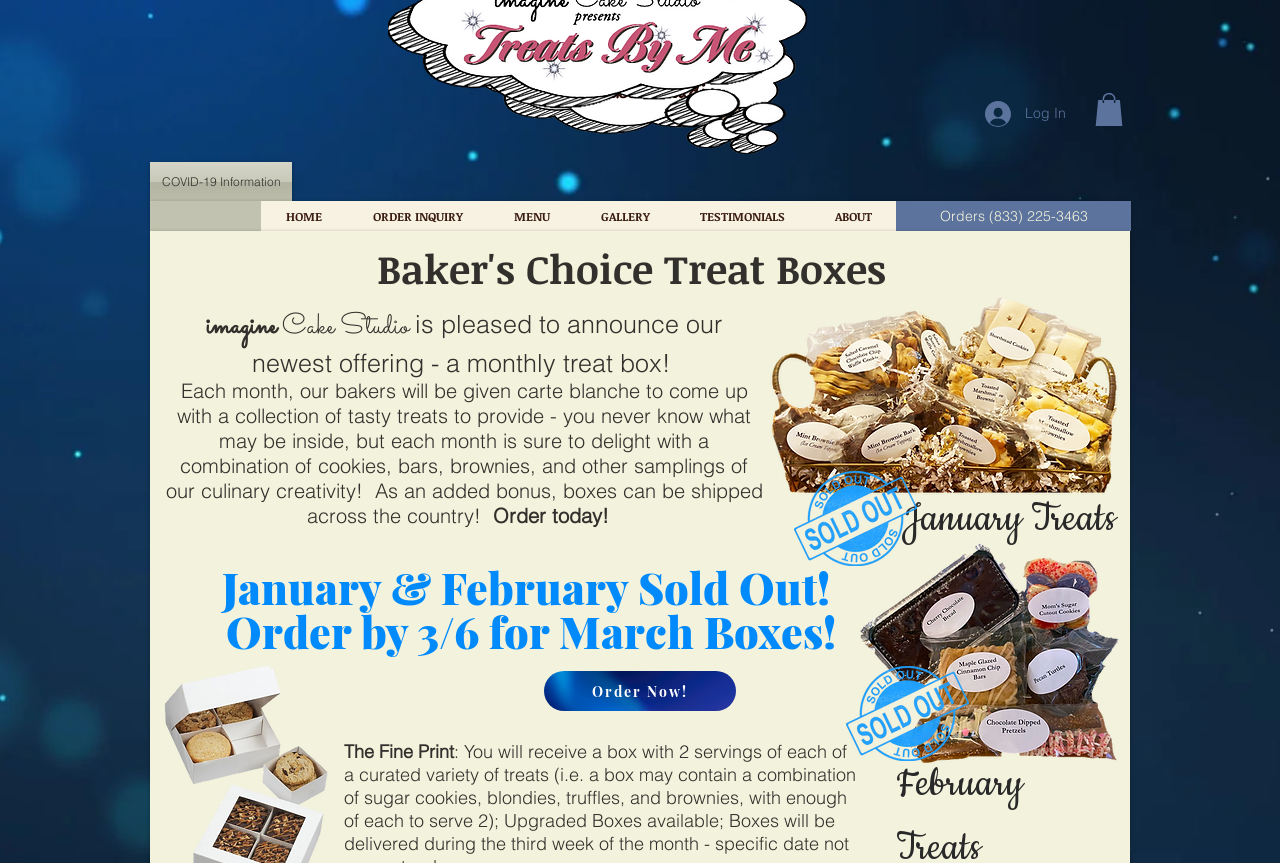Please locate the bounding box coordinates of the element that should be clicked to complete the given instruction: "Order Now!".

[0.425, 0.778, 0.575, 0.824]